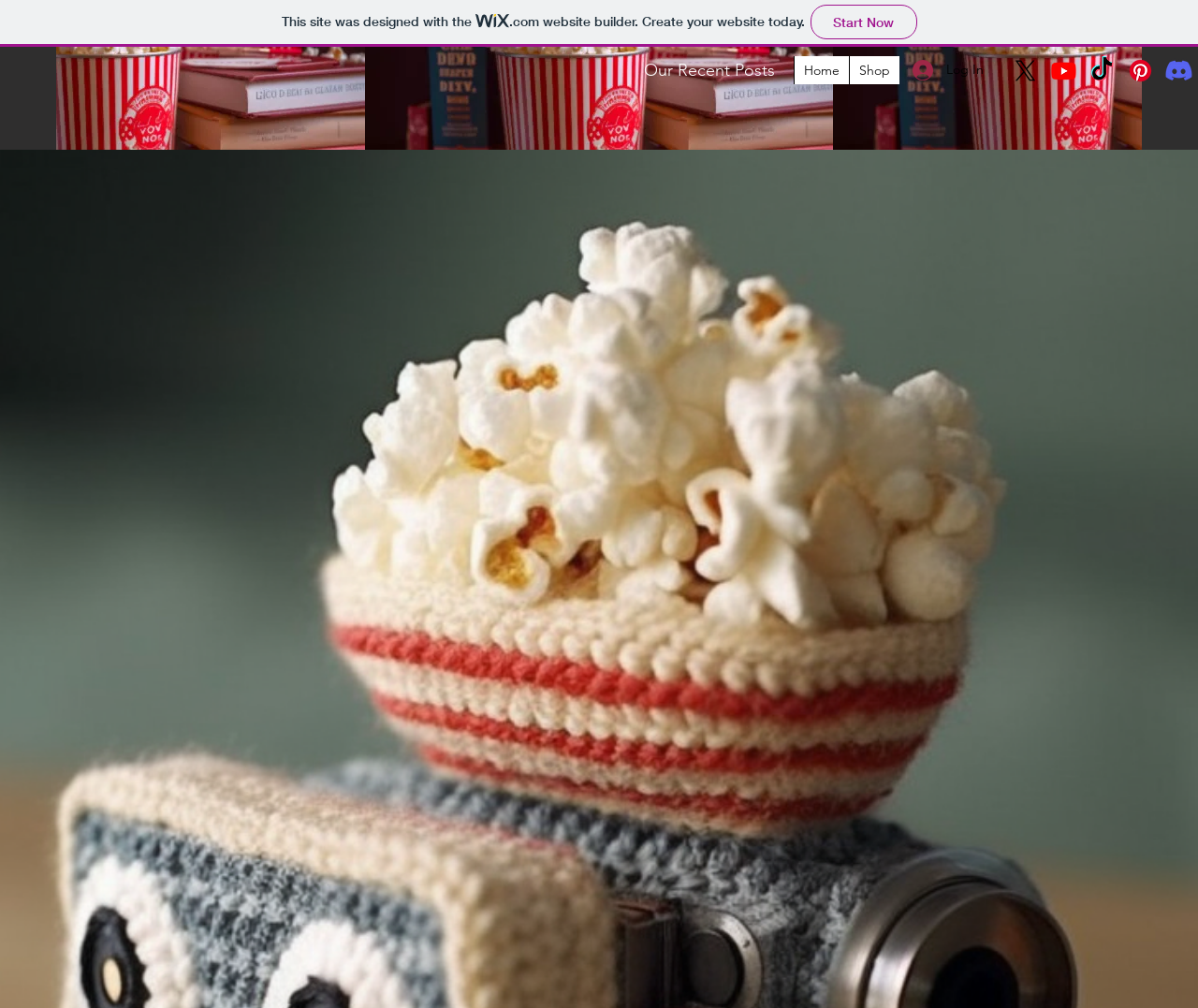Describe all the key features of the webpage in detail.

The webpage is titled "Today's Dippit!" and appears to be a blog or news website. At the very top, there is a link to create a website with Wix.com, accompanied by a small Wix logo. Below this, there is a header section with the title "Our Recent Posts" and a navigation menu labeled "Site" that contains links to "Home" and "Shop". 

To the right of the navigation menu, there is a "Log In" button with a small icon. Further to the right, there are social media links to YouTube, TikTok, Pinterest, and Discord, each accompanied by its respective icon. 

Below the header section, there is a single post or article section, which takes up the majority of the page.